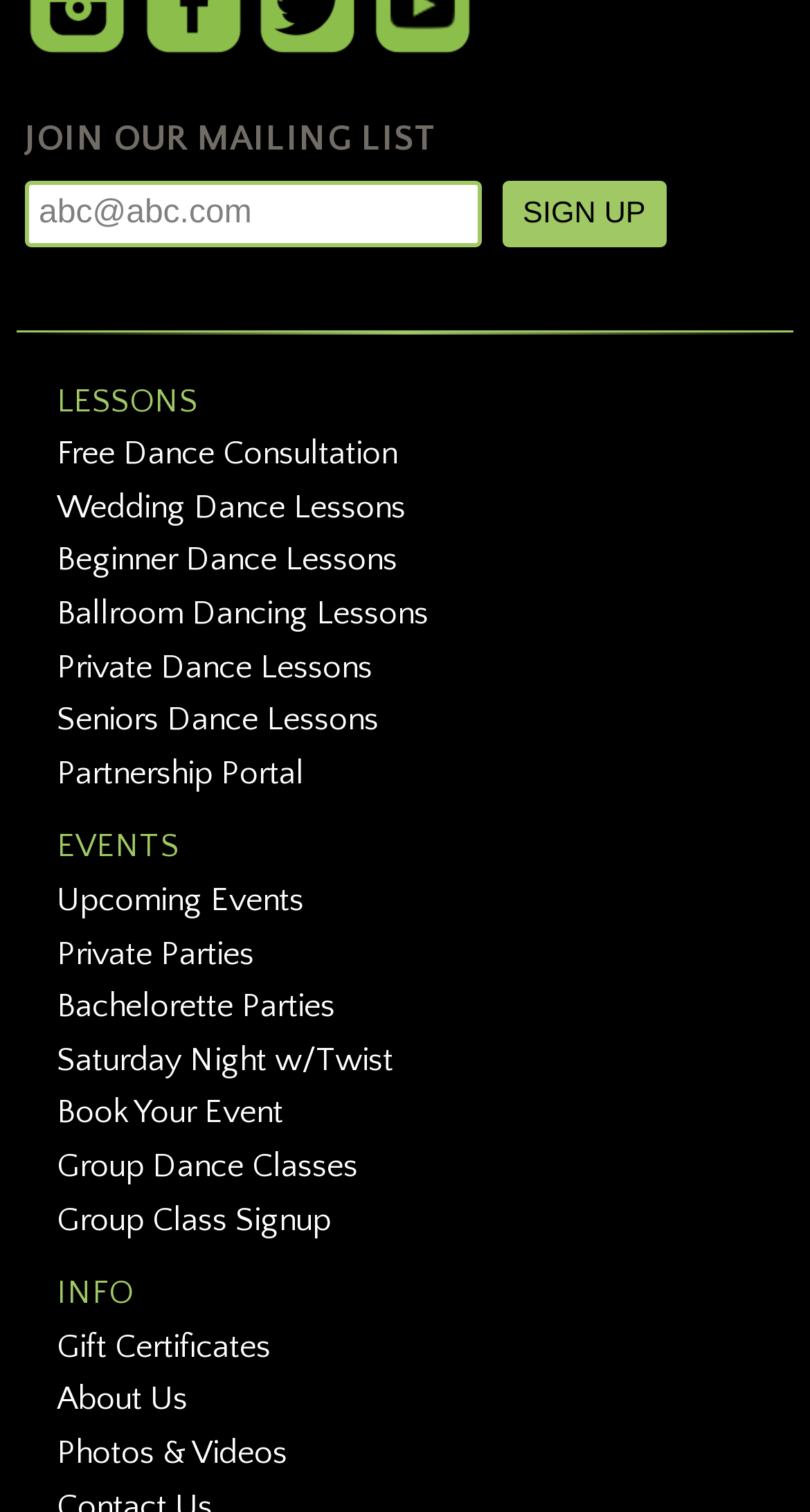What type of lessons are offered?
Use the screenshot to answer the question with a single word or phrase.

Dance lessons